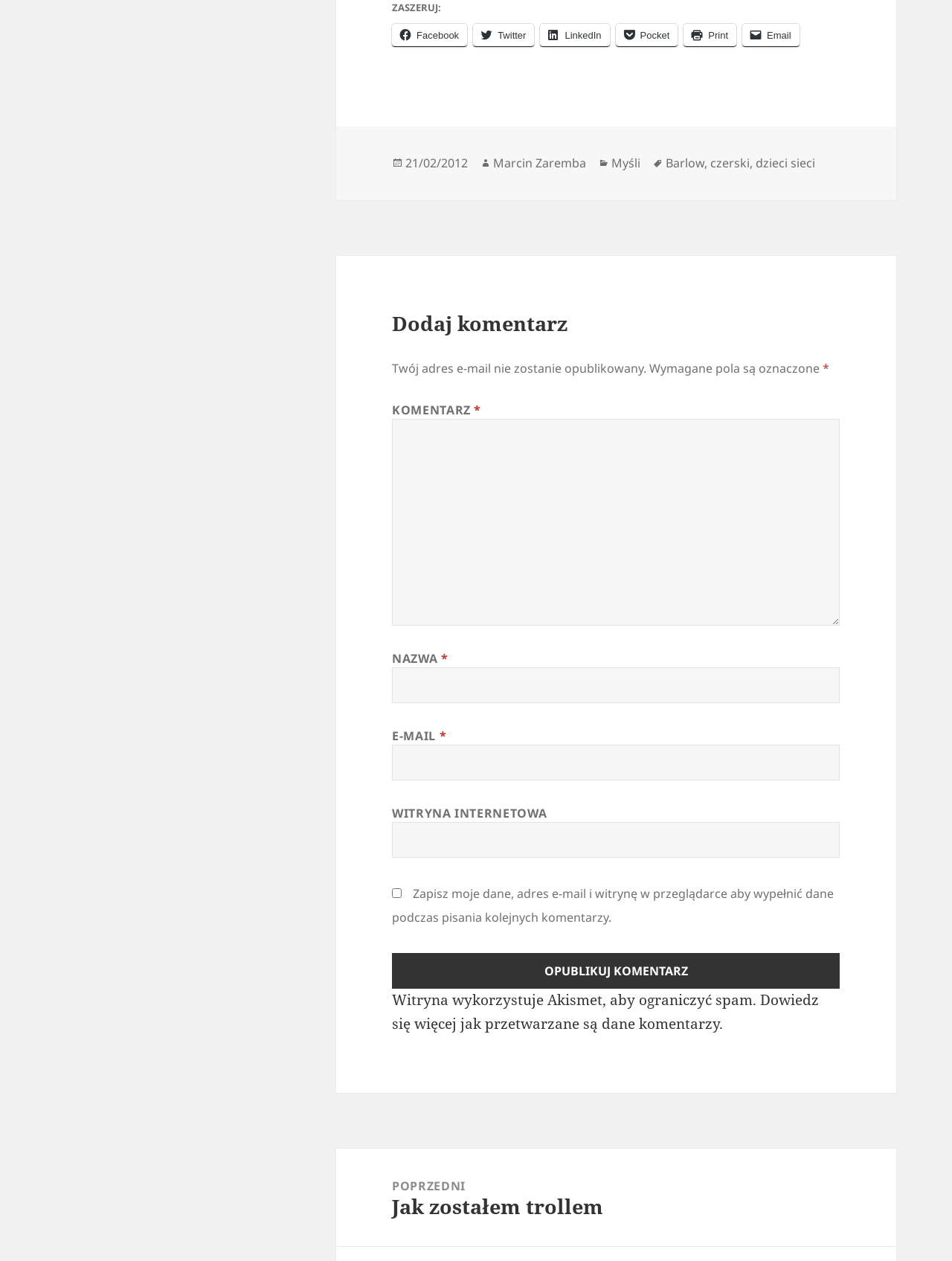Determine the bounding box of the UI component based on this description: "Marcin Zaremba". The bounding box coordinates should be four float values between 0 and 1, i.e., [left, top, right, bottom].

[0.518, 0.123, 0.616, 0.136]